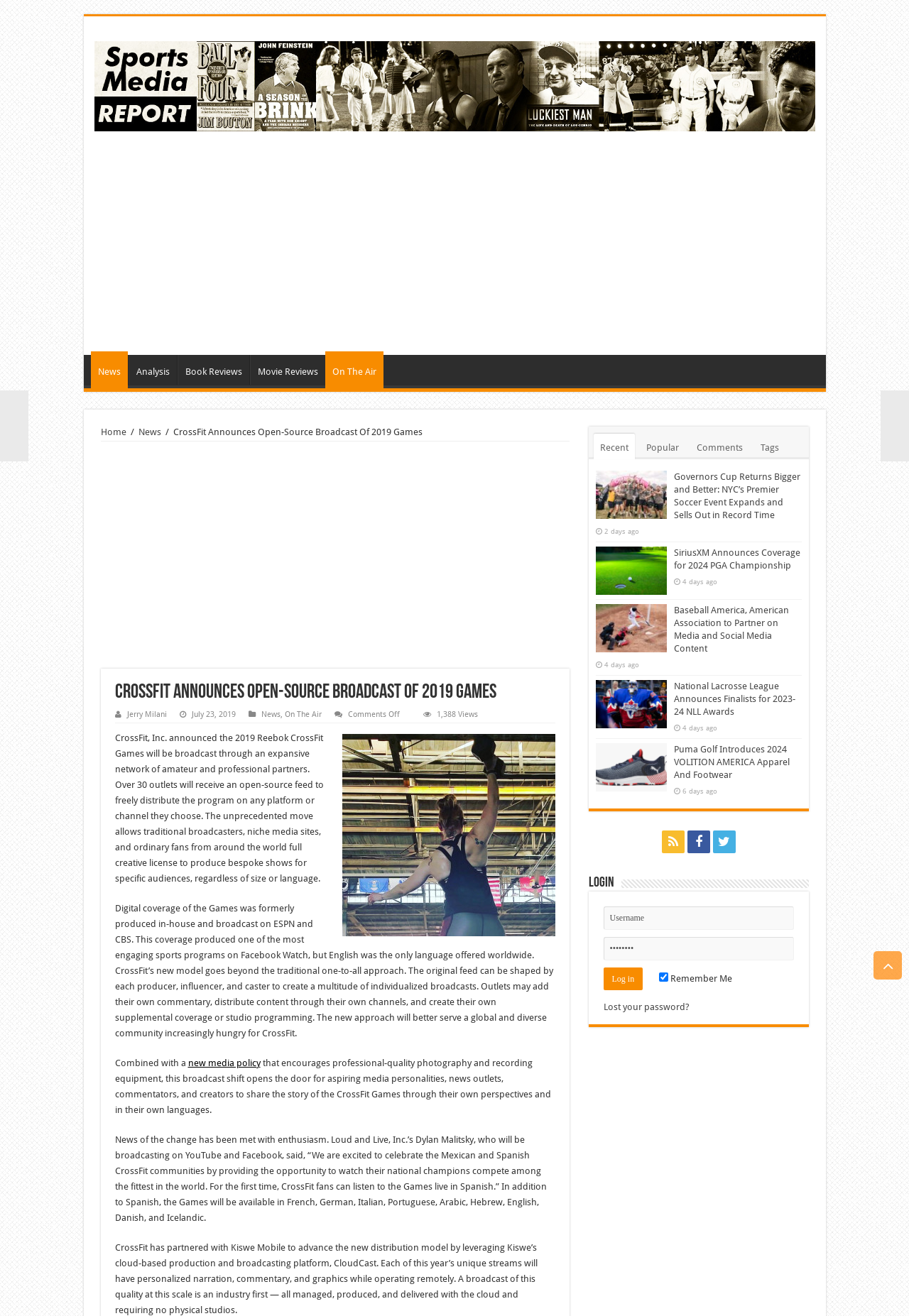Locate the bounding box coordinates of the area where you should click to accomplish the instruction: "Click on the 'Login' button".

[0.664, 0.735, 0.707, 0.752]